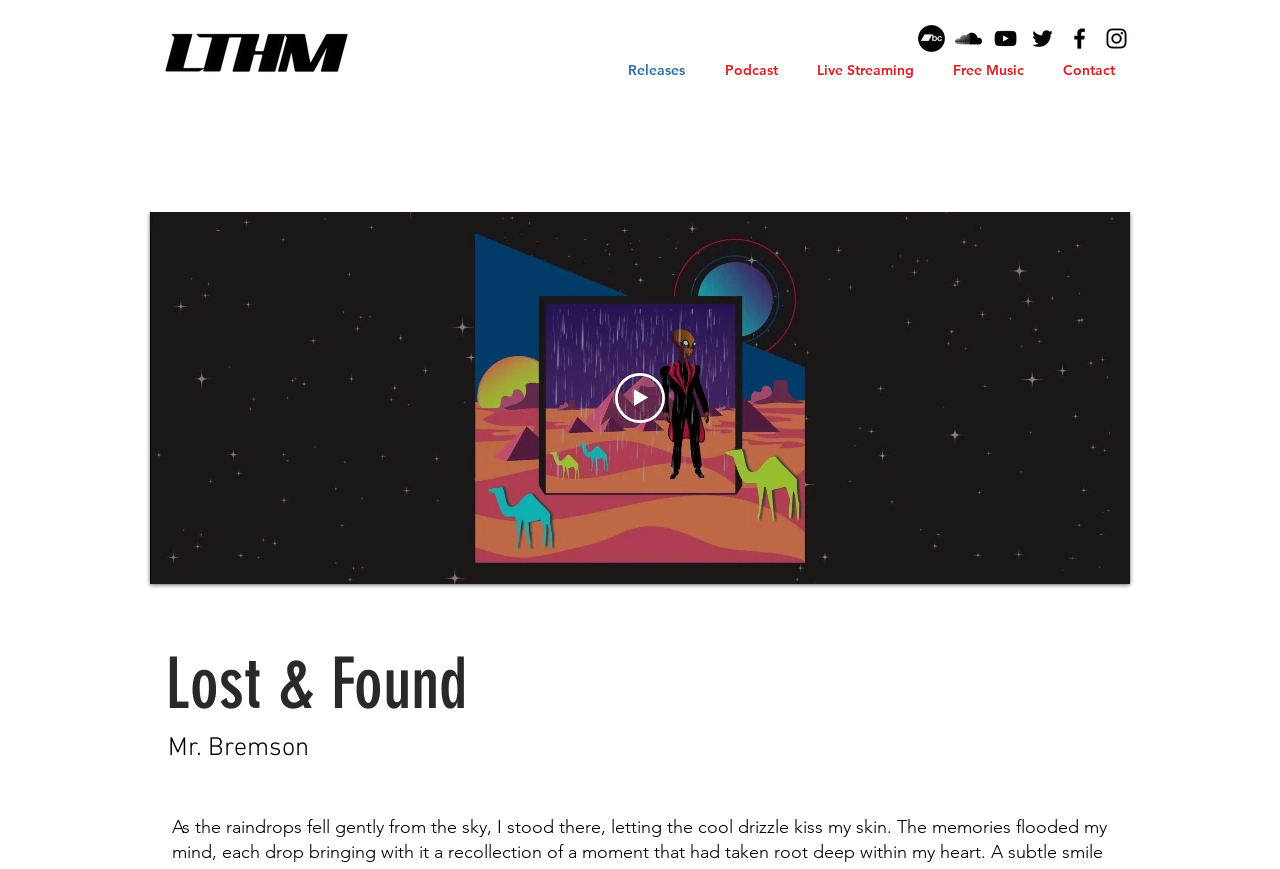Are there navigation links on the website?
Refer to the image and respond with a one-word or short-phrase answer.

Yes